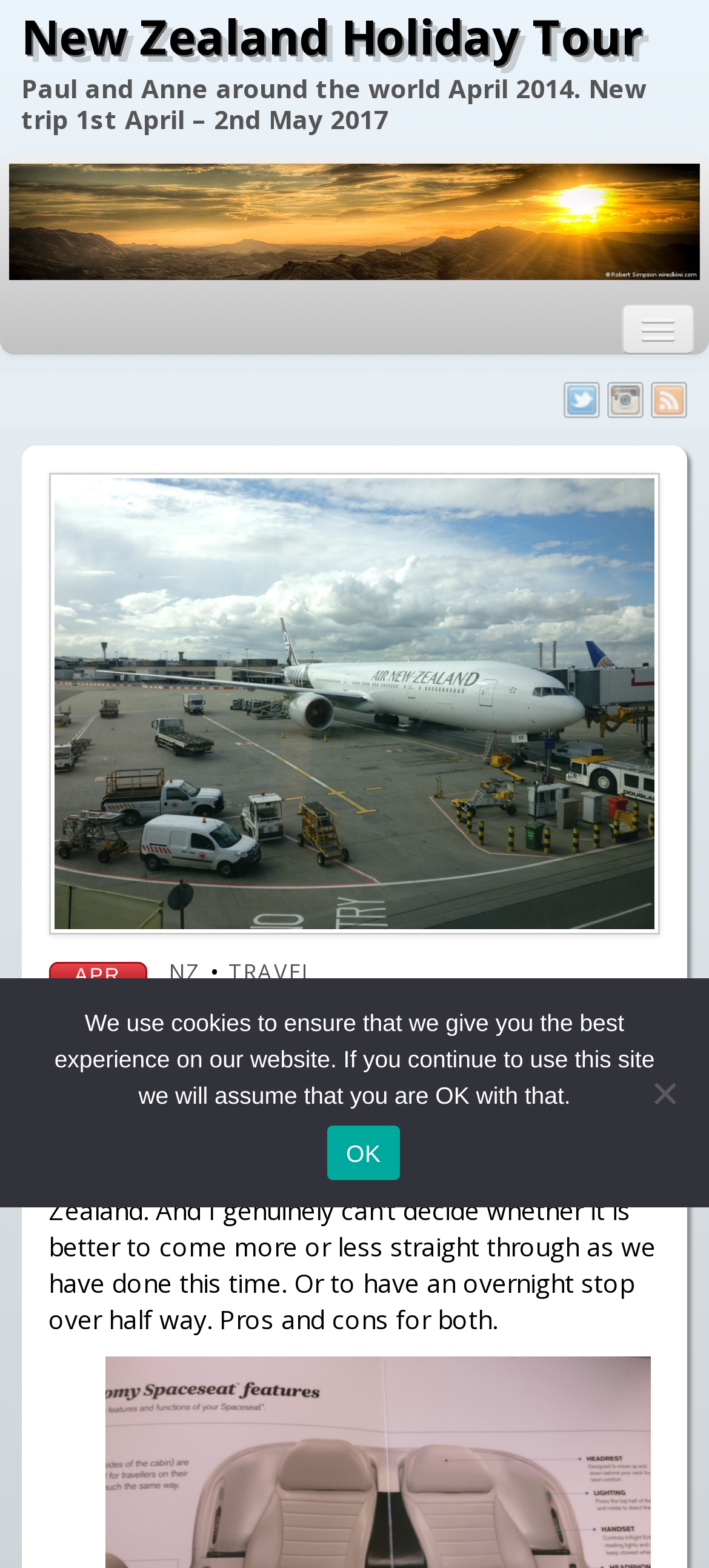Refer to the screenshot and give an in-depth answer to this question: What are the social media links available on the webpage?

The social media links available on the webpage can be found in the link elements with bounding box coordinates [0.796, 0.243, 0.847, 0.267], [0.857, 0.243, 0.908, 0.267], and [0.919, 0.243, 0.97, 0.267]. These link elements have text contents 'Twitter', 'Instagram', and 'RSS Feed', respectively.